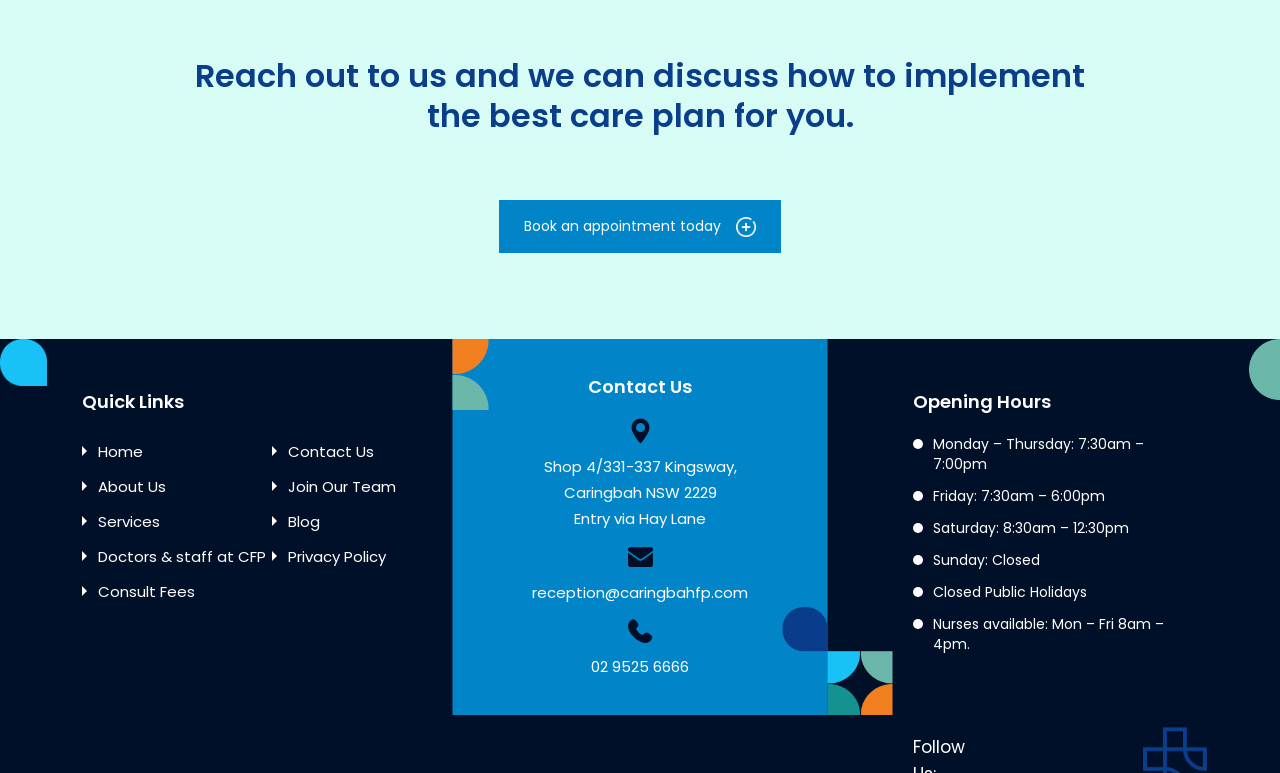Pinpoint the bounding box coordinates of the element to be clicked to execute the instruction: "Contact us via email".

[0.416, 0.752, 0.584, 0.78]